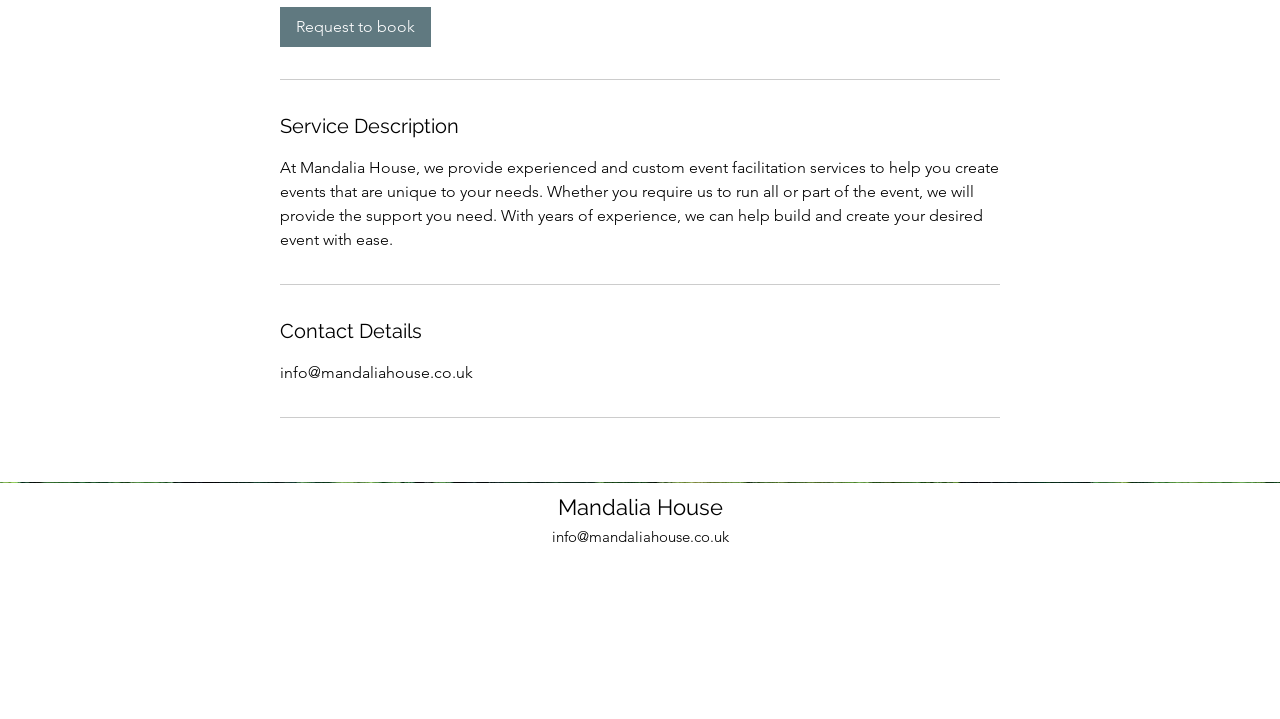Extract the bounding box coordinates for the UI element described by the text: "info@mandaliahouse.co.uk". The coordinates should be in the form of [left, top, right, bottom] with values between 0 and 1.

[0.431, 0.732, 0.569, 0.759]